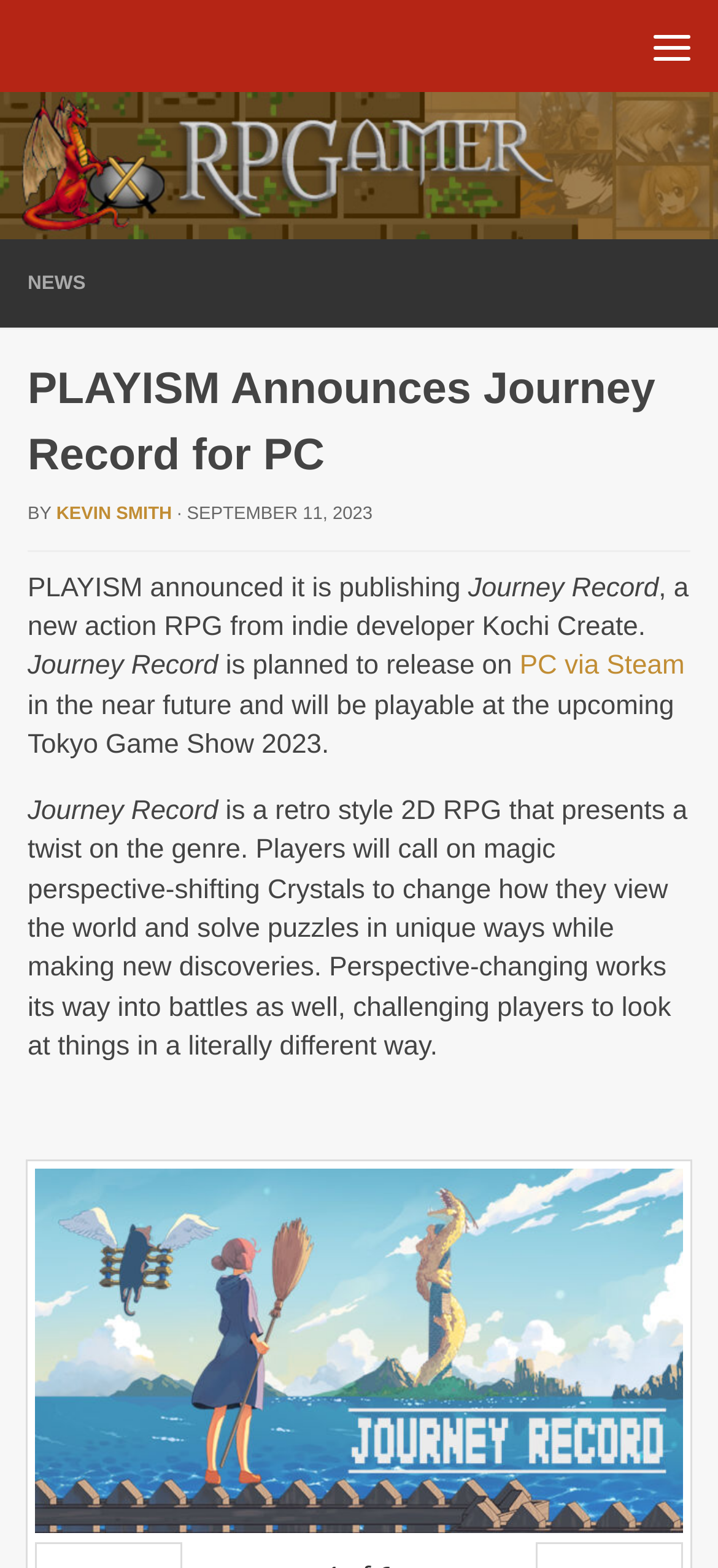Who is the author of the news article?
Please provide a comprehensive answer based on the contents of the image.

I found the answer by looking at the text content of the webpage, specifically the link element with the text 'KEVIN SMITH' which is likely to be the author of the news article.